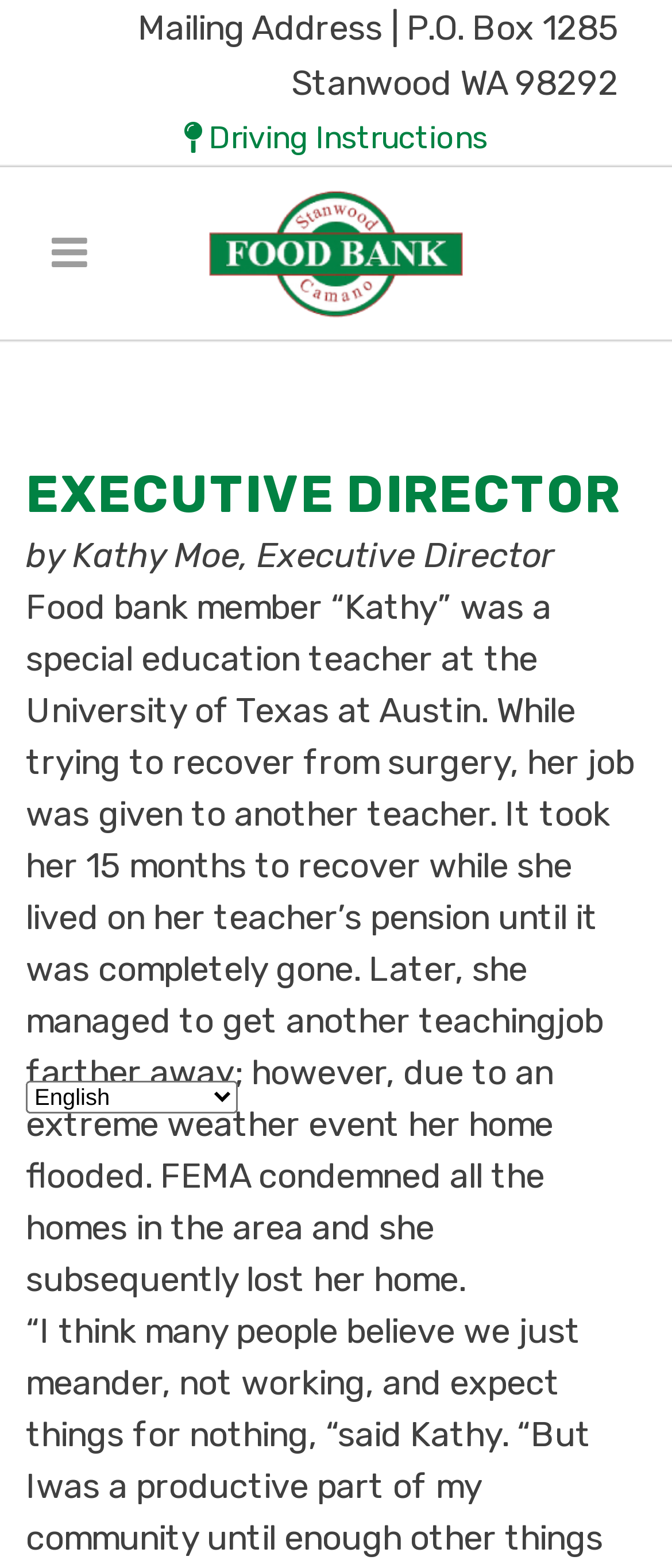Extract the bounding box coordinates for the HTML element that matches this description: "alt="Logo"". The coordinates should be four float numbers between 0 and 1, i.e., [left, top, right, bottom].

[0.298, 0.118, 0.702, 0.206]